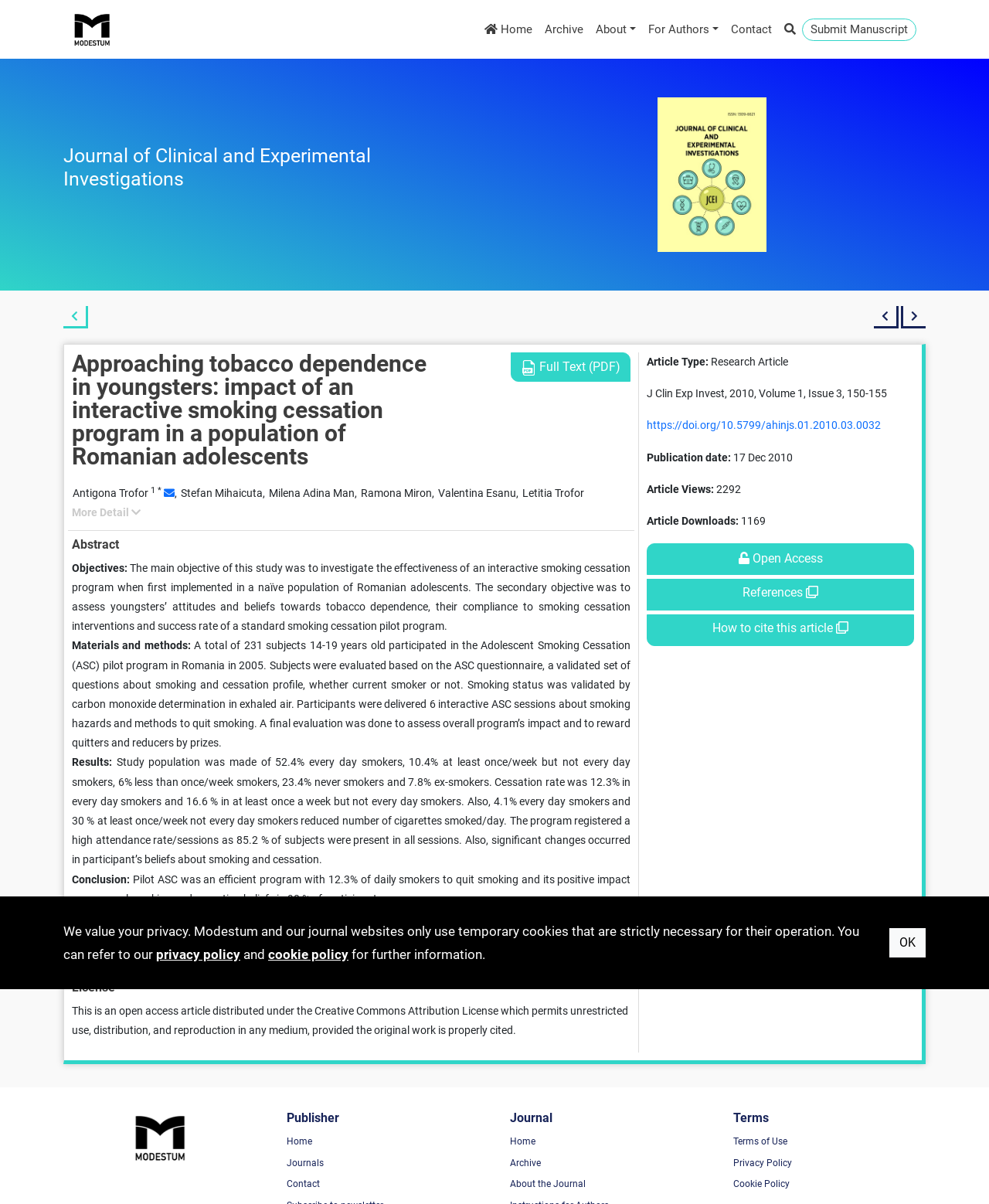Using the description "title="Previous article"", predict the bounding box of the relevant HTML element.

[0.884, 0.257, 0.911, 0.268]